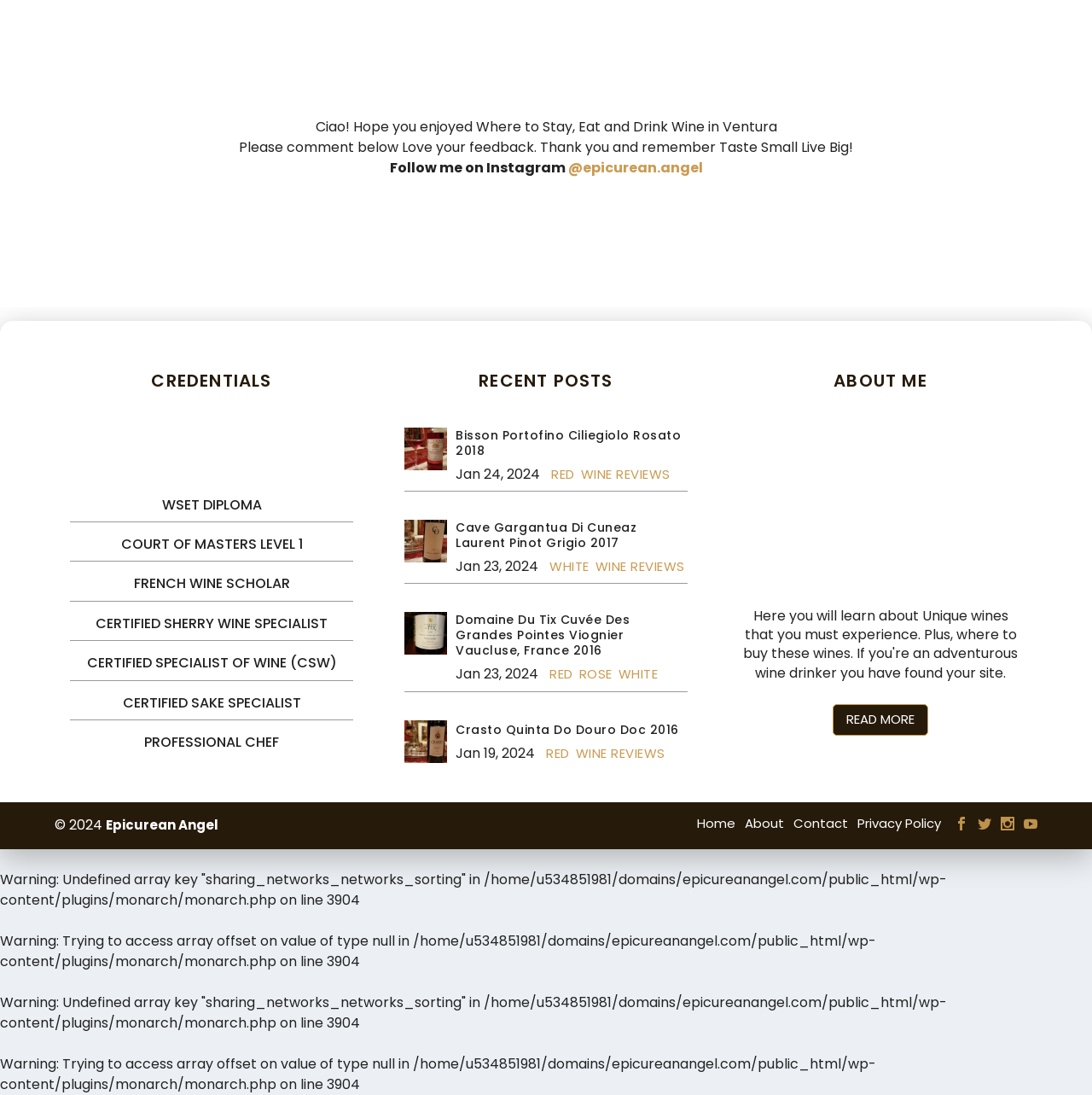Determine the bounding box coordinates of the area to click in order to meet this instruction: "View recent post Bisson Portofino Ciliegiolo Rosato 2018".

[0.37, 0.39, 0.409, 0.429]